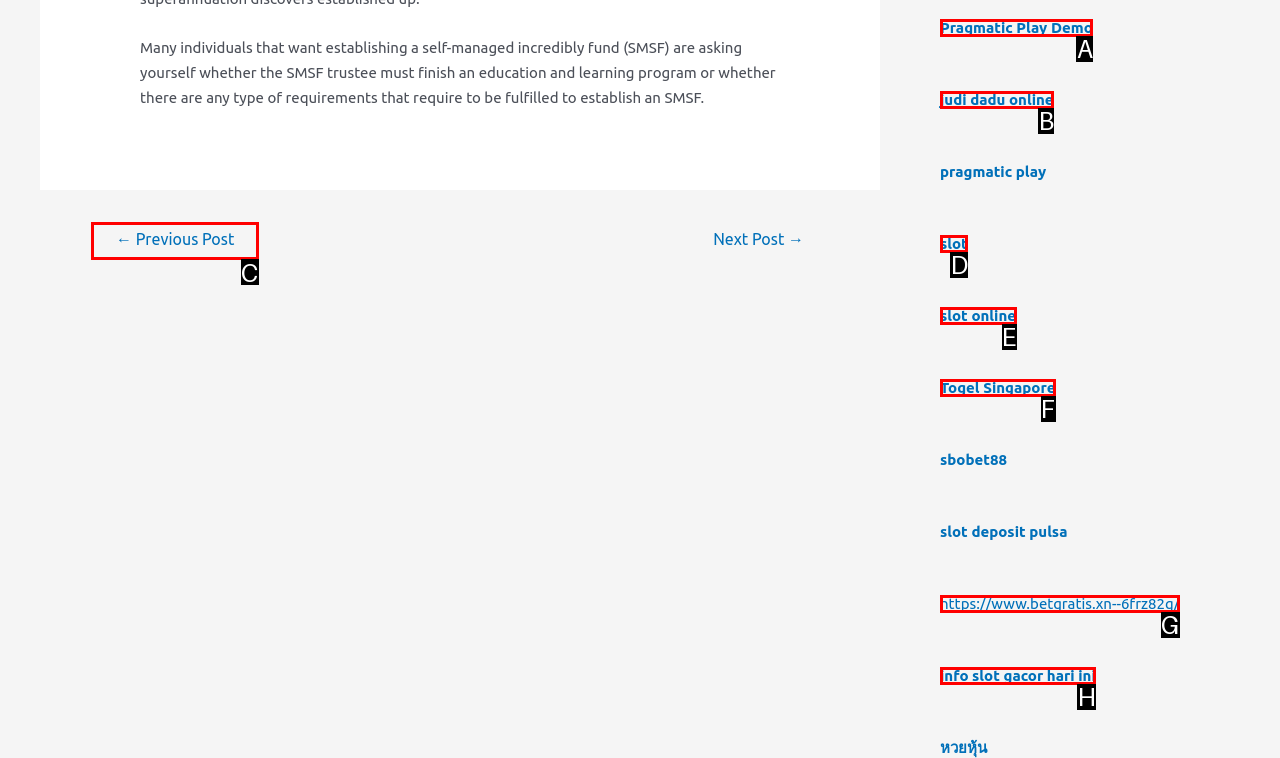Select the HTML element that matches the description: info slot gacor hari ini
Respond with the letter of the correct choice from the given options directly.

H